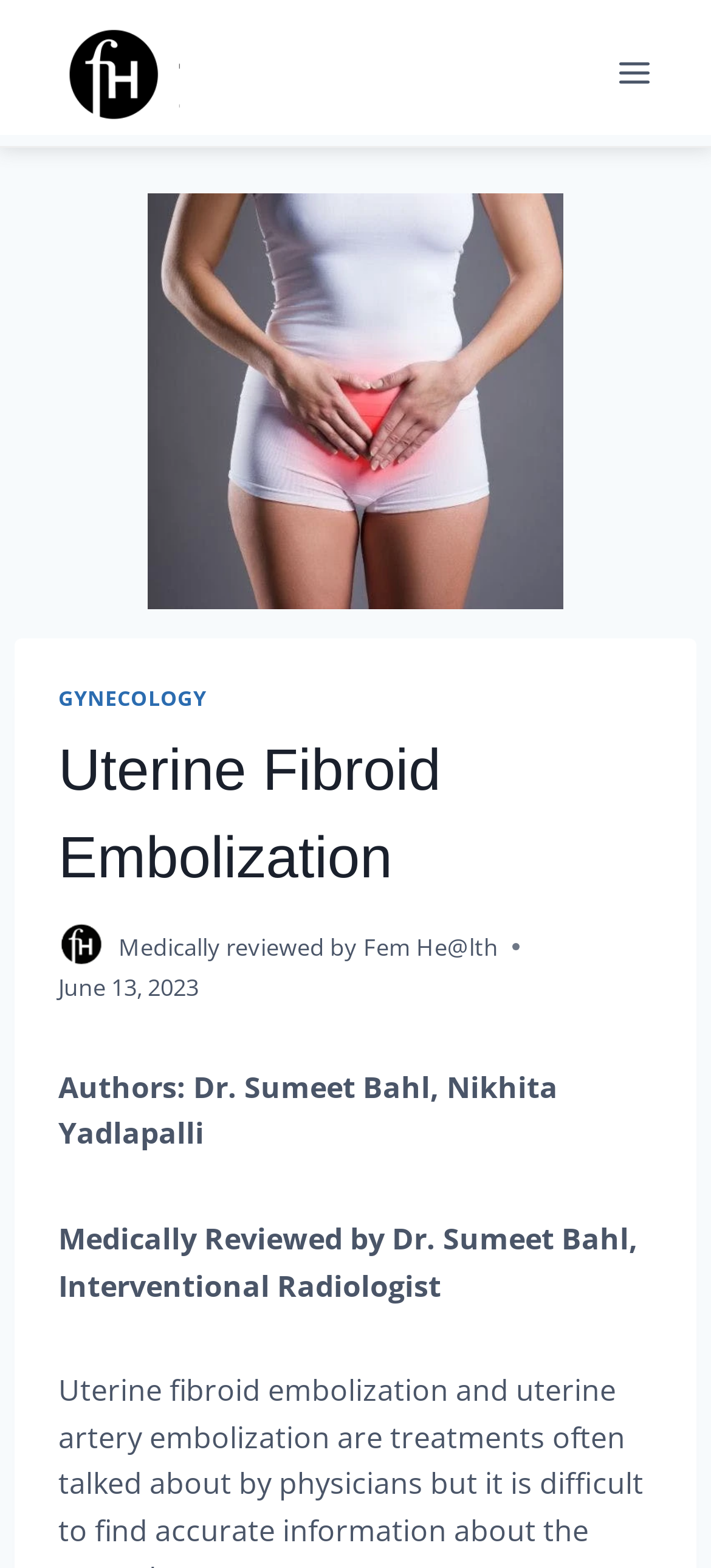What is the name of the medical procedure discussed on this webpage?
Utilize the information in the image to give a detailed answer to the question.

The webpage's main heading and the image description both mention 'Uterine Fibroid Embolization', indicating that this is the primary topic of discussion on the webpage.